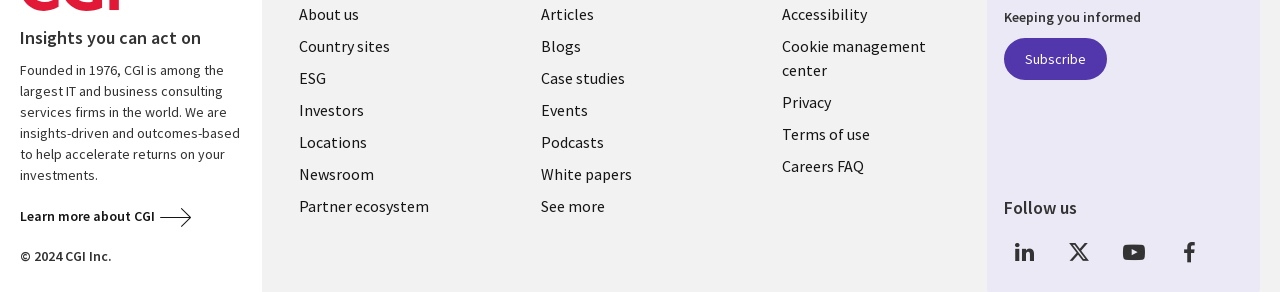Please determine the bounding box coordinates of the element's region to click for the following instruction: "Follow on LinkedIn".

[0.785, 0.804, 0.816, 0.924]